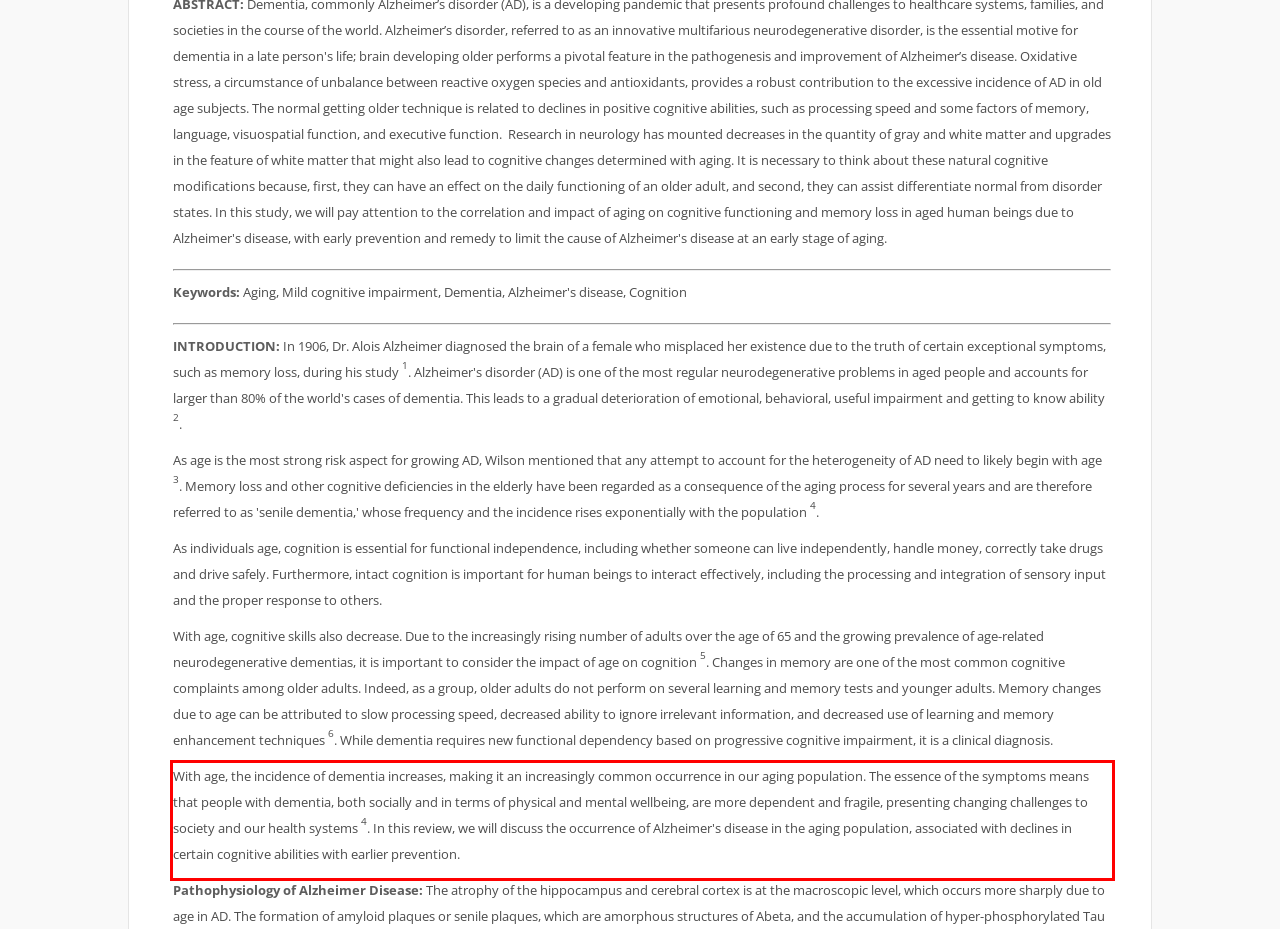Identify and extract the text within the red rectangle in the screenshot of the webpage.

With age, the incidence of dementia increases, making it an increasingly common occurrence in our aging population. The essence of the symptoms means that people with dementia, both socially and in terms of physical and mental wellbeing, are more dependent and fragile, presenting changing challenges to society and our health systems 4. In this review, we will discuss the occurrence of Alzheimer's disease in the aging population, associated with declines in certain cognitive abilities with earlier prevention.